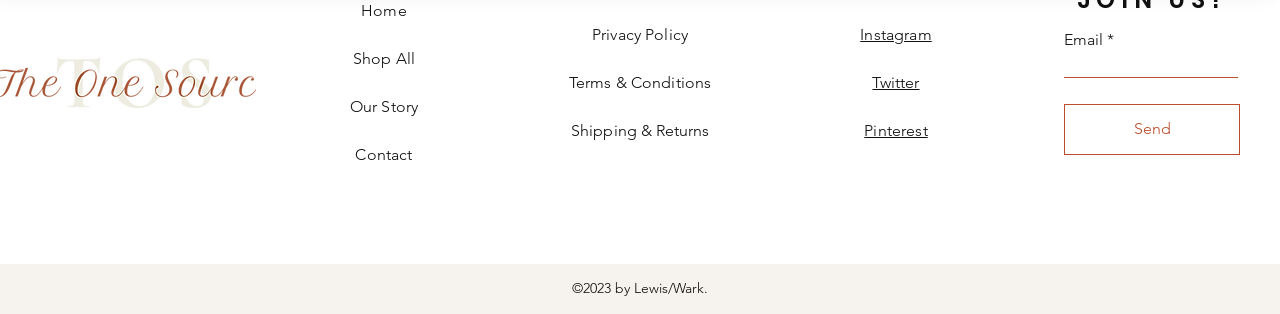By analyzing the image, answer the following question with a detailed response: What is the function of the button below the textbox?

The button has the text 'Send' and is located below the textbox, indicating that it is used to send the inputted email address.